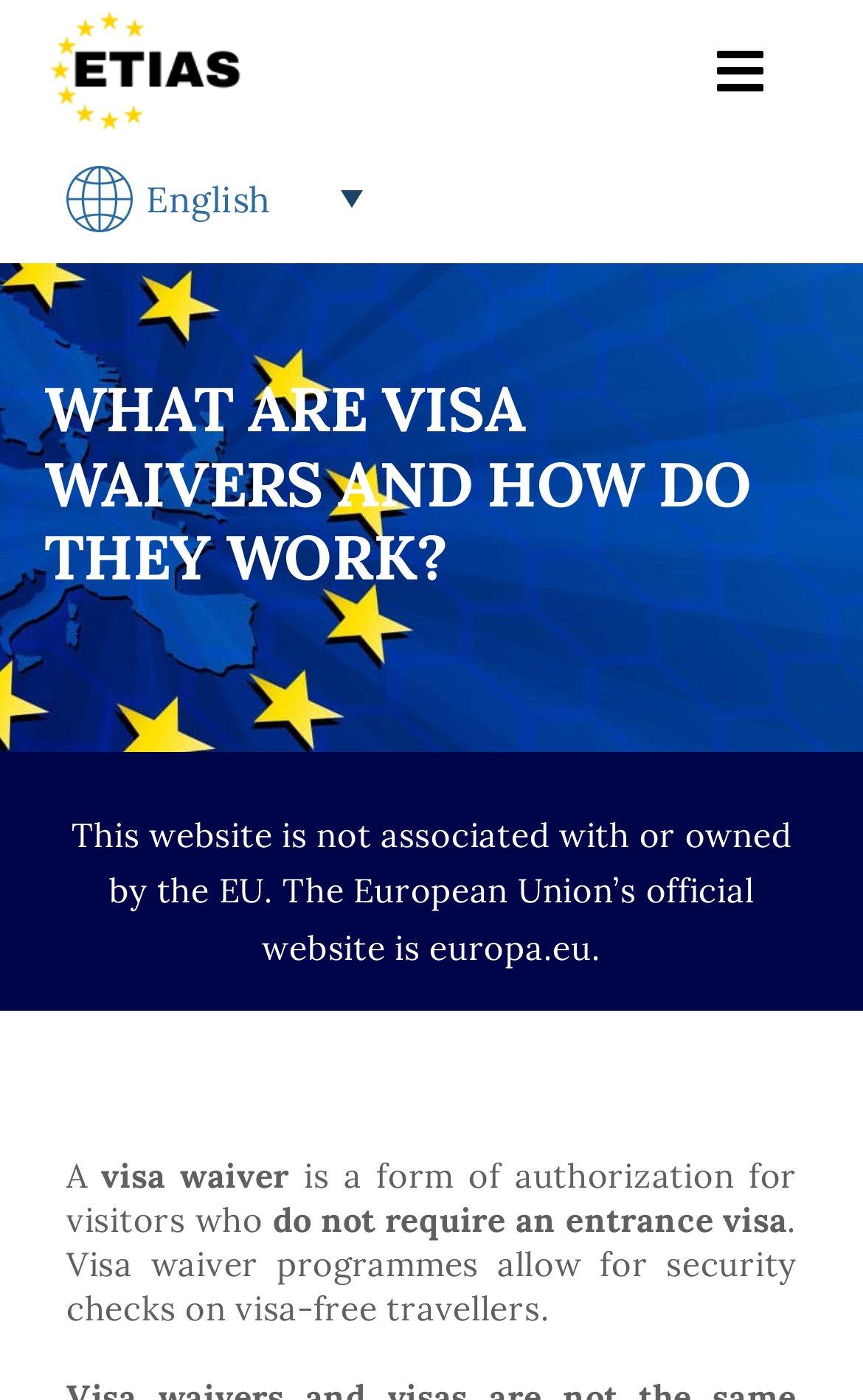Is the website affiliated with the European Union?
From the screenshot, provide a brief answer in one word or phrase.

No